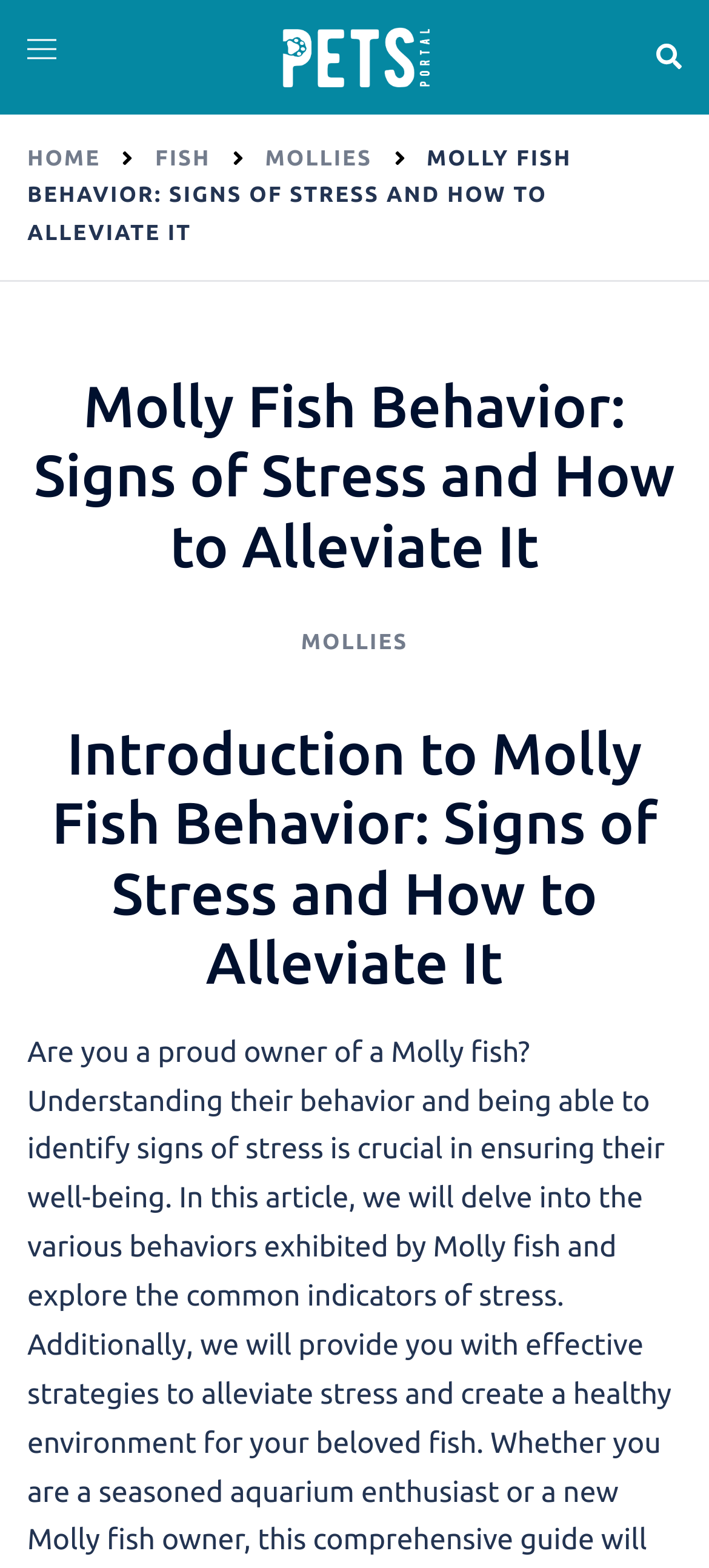Please provide a comprehensive answer to the question below using the information from the image: What is the topic of the article?

I looked at the heading elements on the webpage and found that the main topic of the article is 'Molly Fish Behavior: Signs of Stress and How to Alleviate It', which is indicated by the presence of multiple heading elements with similar text.